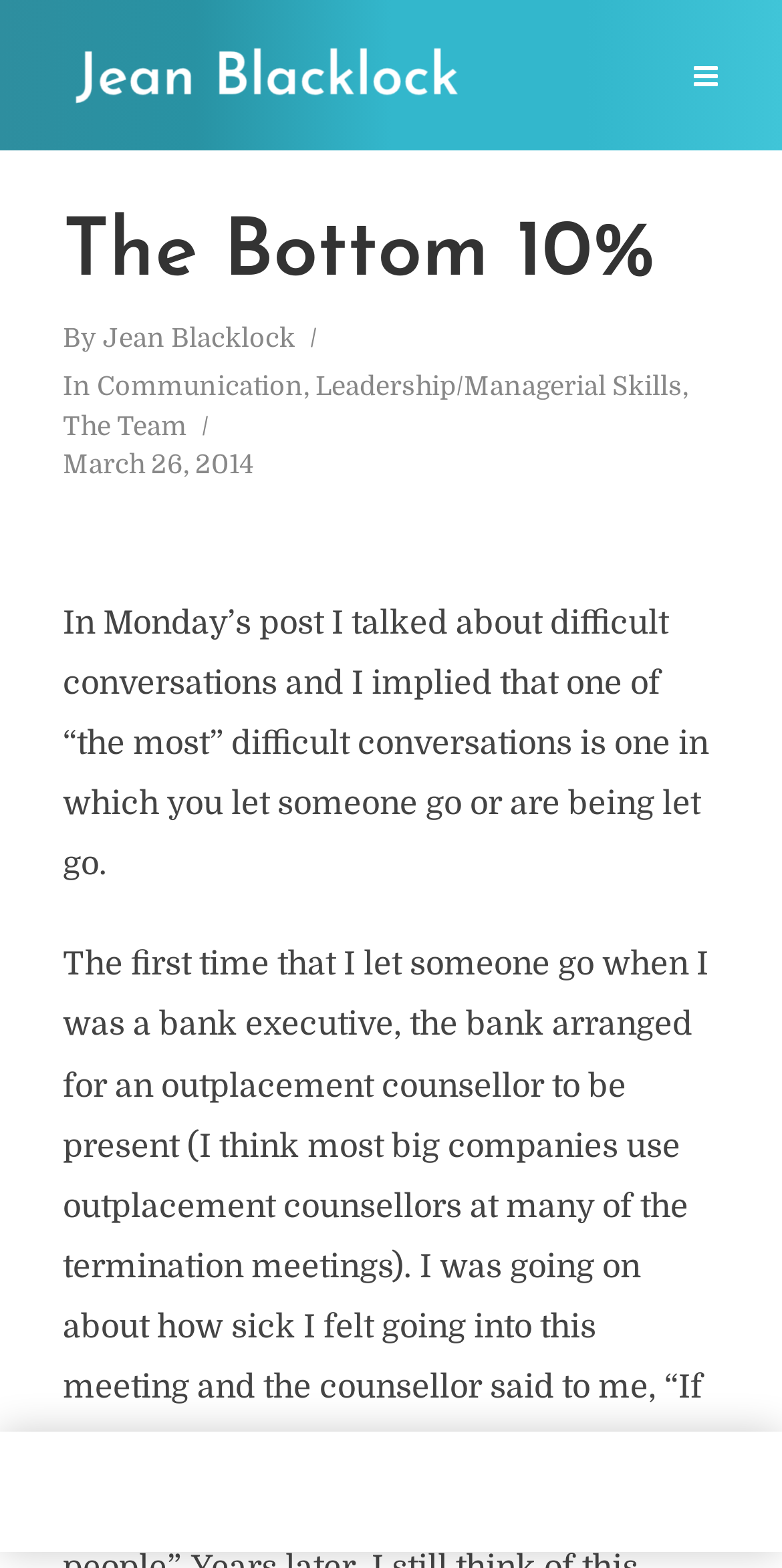Predict the bounding box of the UI element based on the description: "Salli kaikki". The coordinates should be four float numbers between 0 and 1, formatted as [left, top, right, bottom].

None